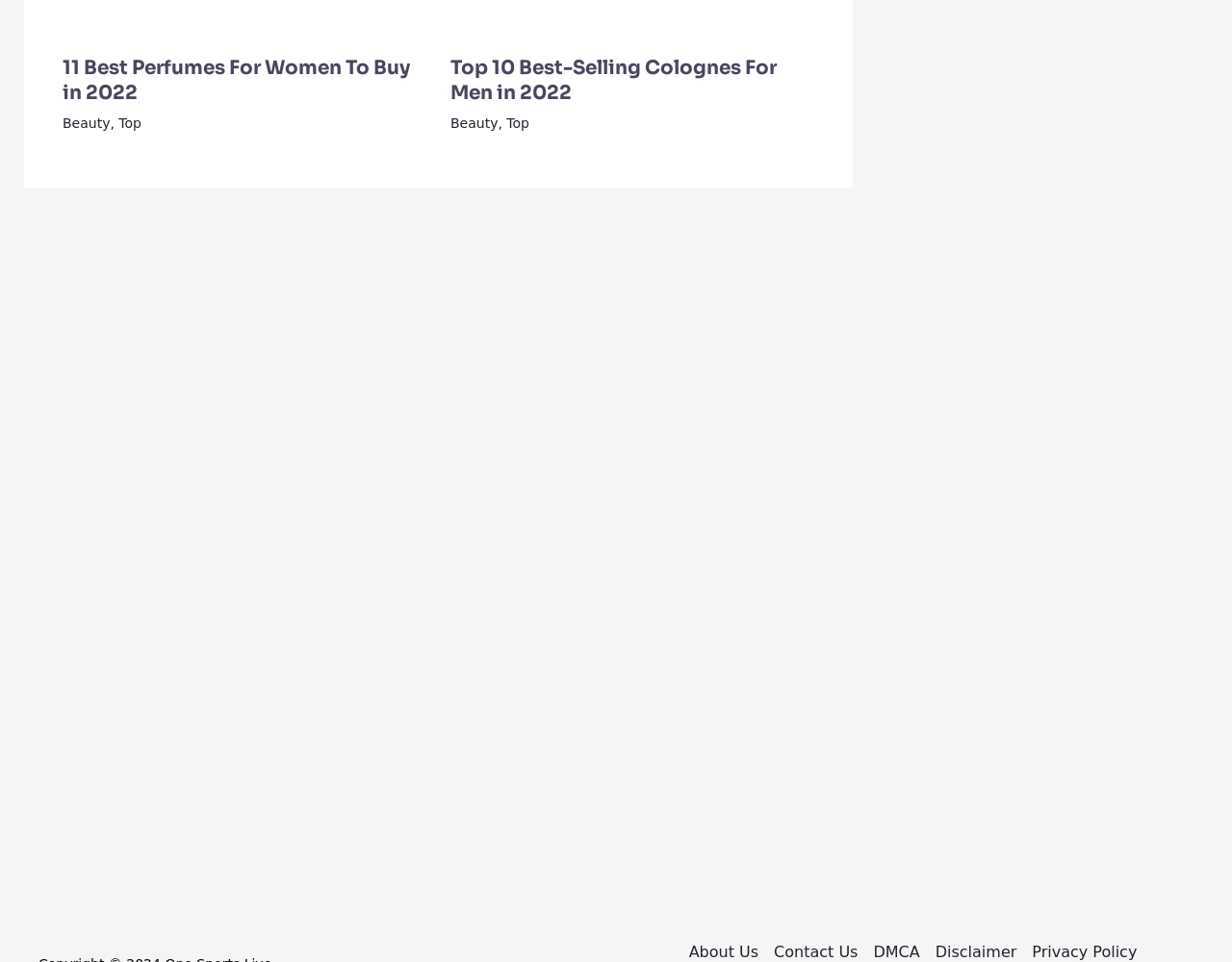Locate the bounding box coordinates for the element described below: "Terms and Conditions". The coordinates must be four float values between 0 and 1, formatted as [left, top, right, bottom].

[0.674, 0.413, 0.814, 0.438]